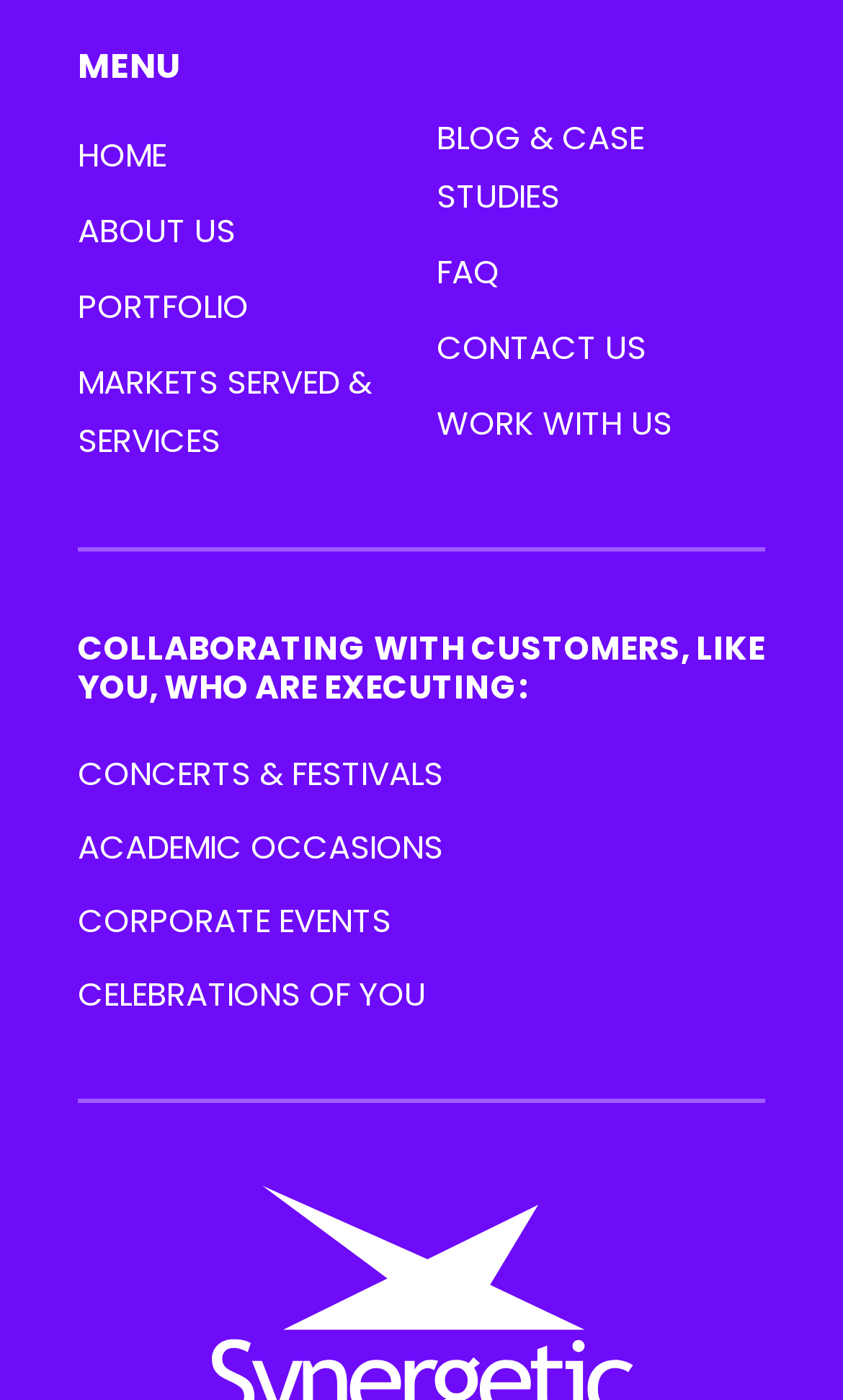Could you indicate the bounding box coordinates of the region to click in order to complete this instruction: "contact us".

[0.518, 0.231, 0.767, 0.264]